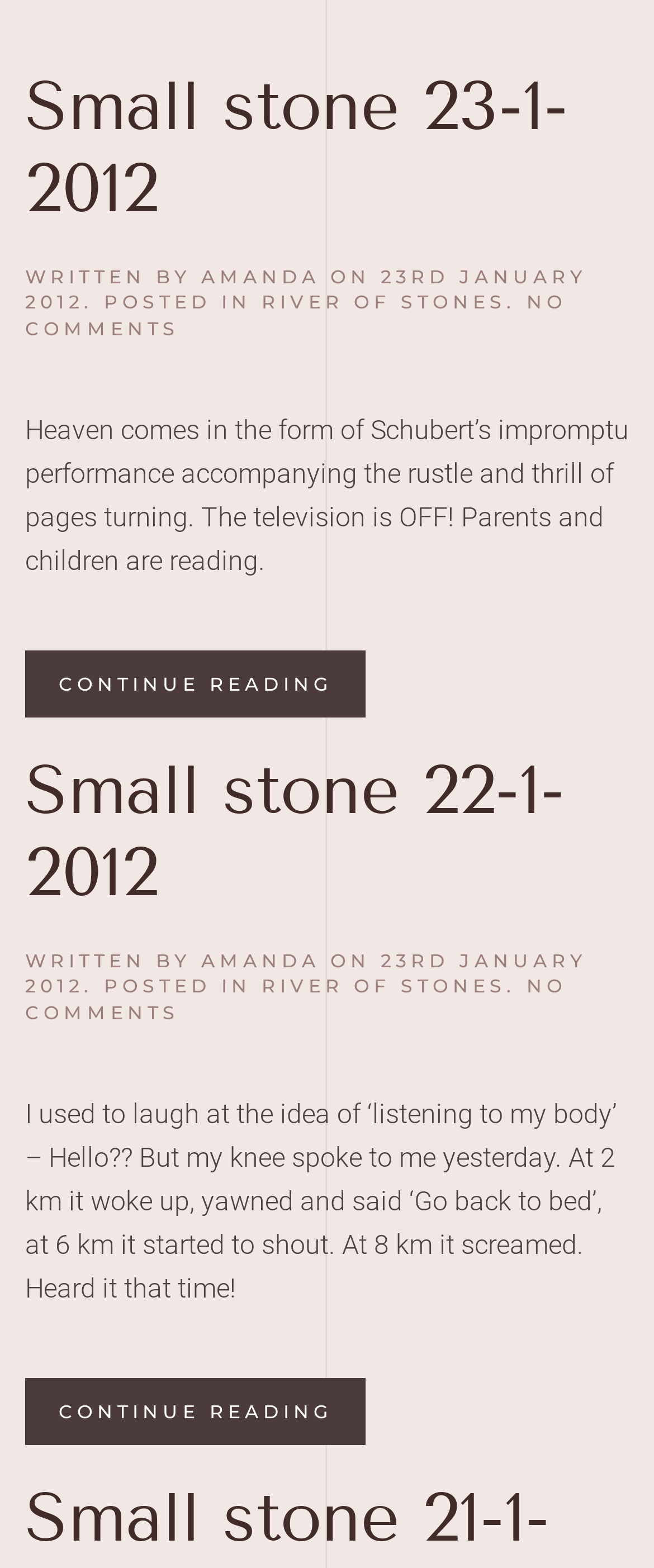Could you determine the bounding box coordinates of the clickable element to complete the instruction: "Skip to main content"? Provide the coordinates as four float numbers between 0 and 1, i.e., [left, top, right, bottom].

[0.09, 0.04, 0.462, 0.06]